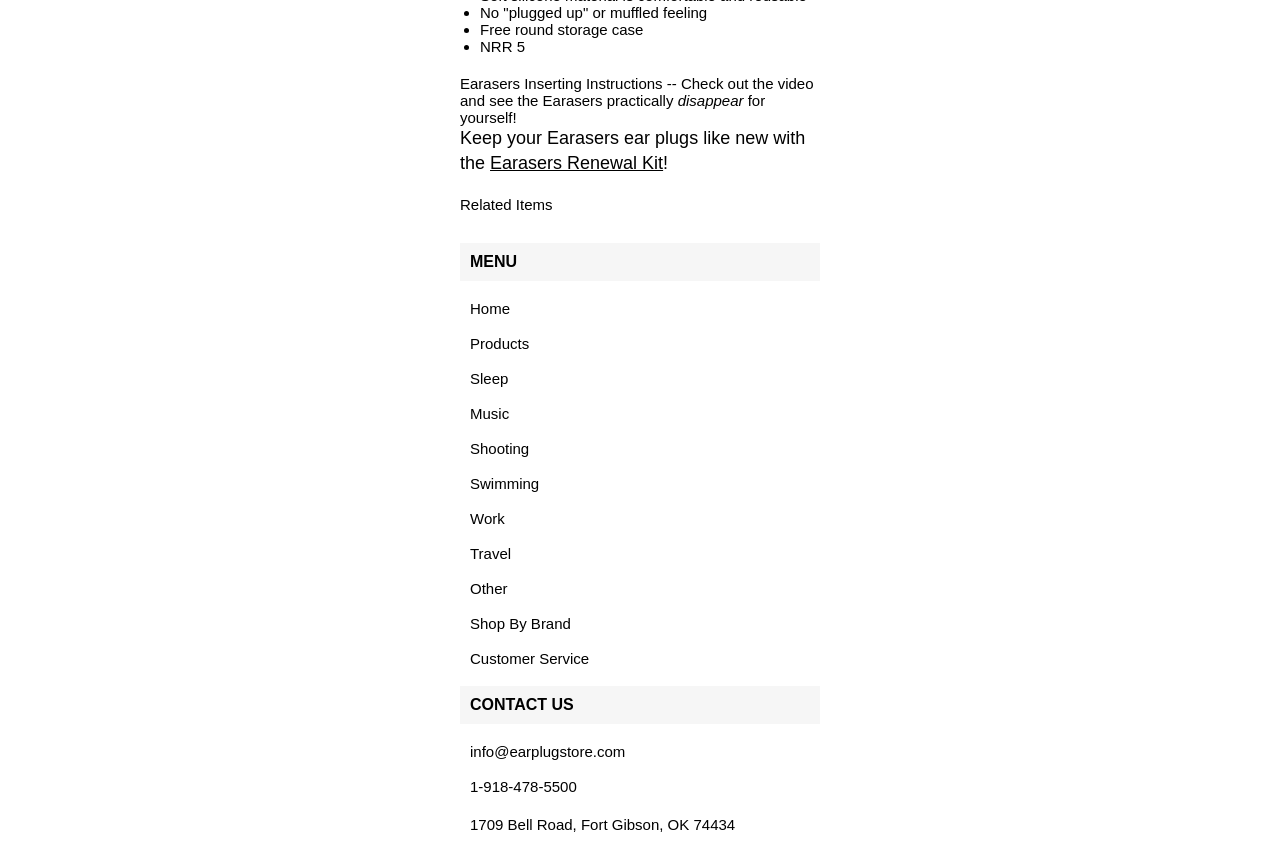Use a single word or phrase to respond to the question:
How many links are there in the menu?

12